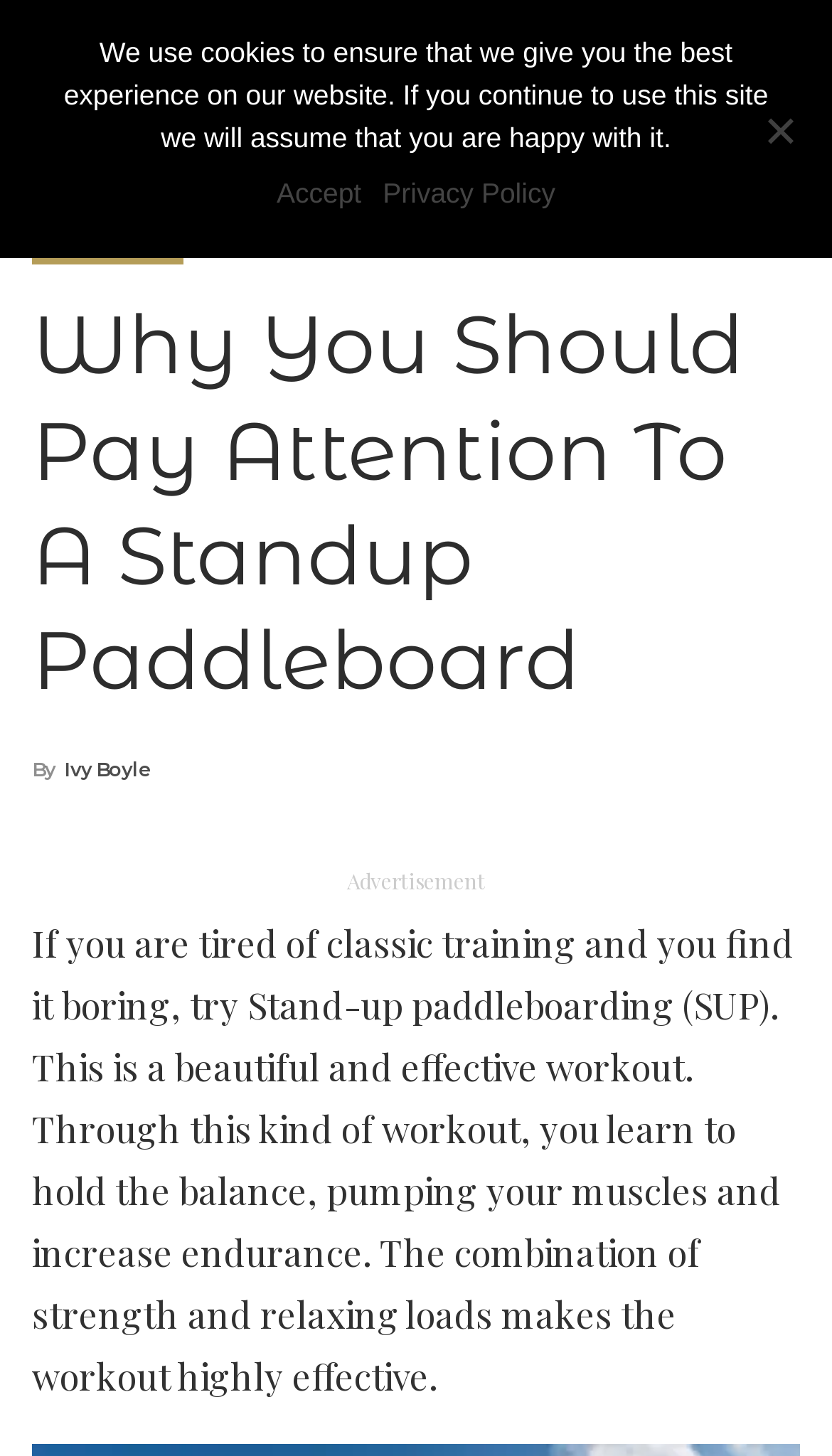What is the author of the article?
Give a one-word or short-phrase answer derived from the screenshot.

Ivy Boyle